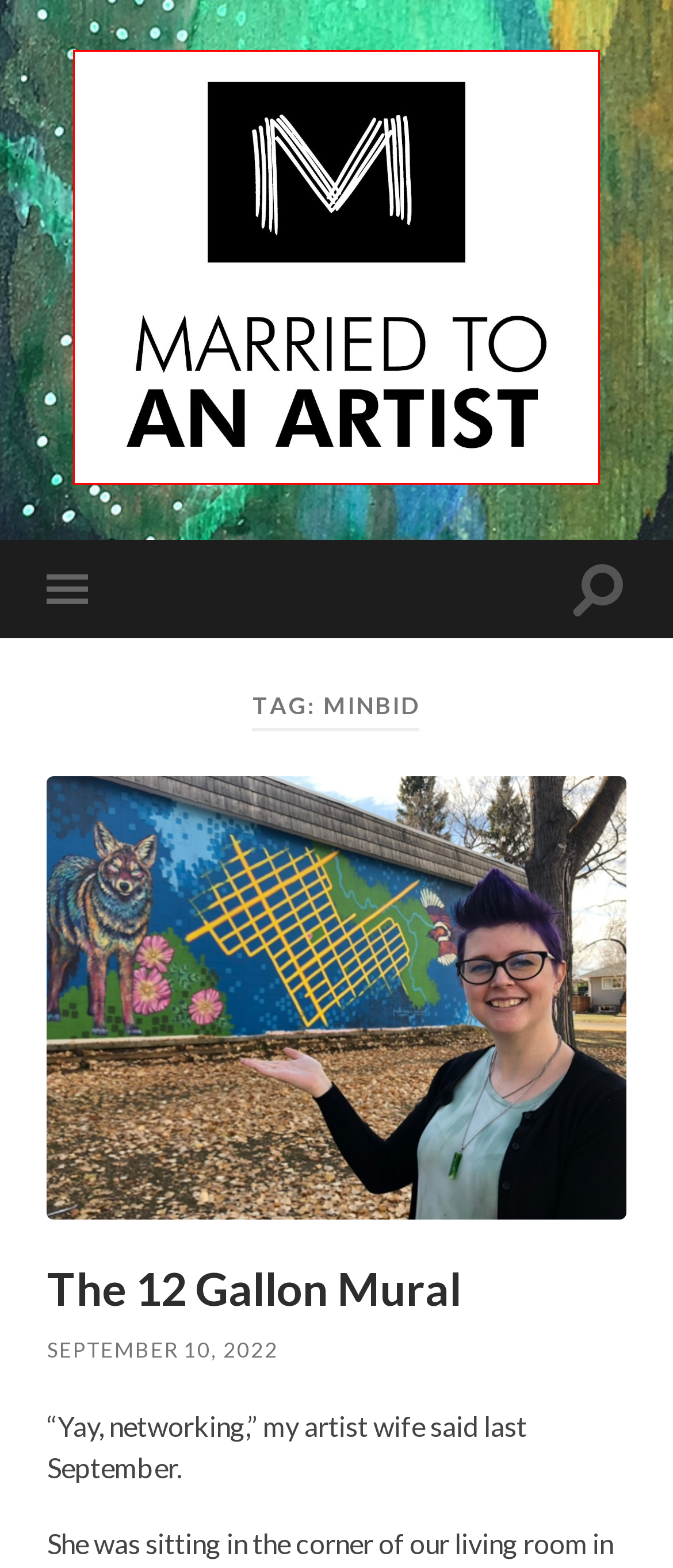Observe the provided screenshot of a webpage with a red bounding box around a specific UI element. Choose the webpage description that best fits the new webpage after you click on the highlighted element. These are your options:
A. Meghan MacMillan, Artist | Through The Shadows
B. The 12 Gallon Mural - Married To An Artist
C. Meghan MacMillan, Artist | Sing
D. January 2022 - Married To An Artist
E. Married To An Artist - Featuring Artist Spotlight and Saturday Morning Stories
F. Meghan MacMillan, Artist | Proclaim
G. April 2022 - Married To An Artist
H. Meghan MacMillan, Artist | See What I've Seen

E